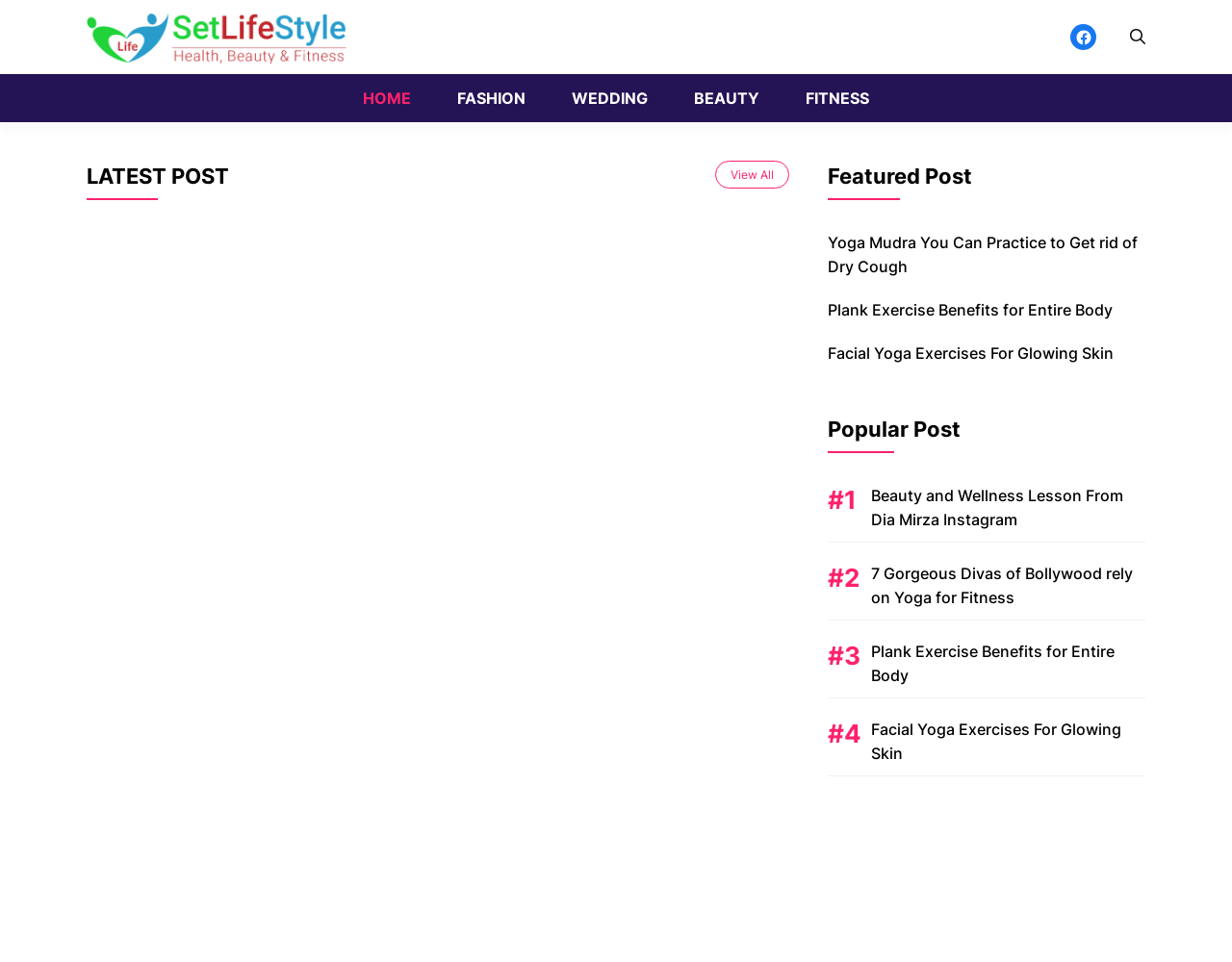Locate the bounding box coordinates of the clickable area needed to fulfill the instruction: "View all latest posts".

[0.58, 0.167, 0.641, 0.196]